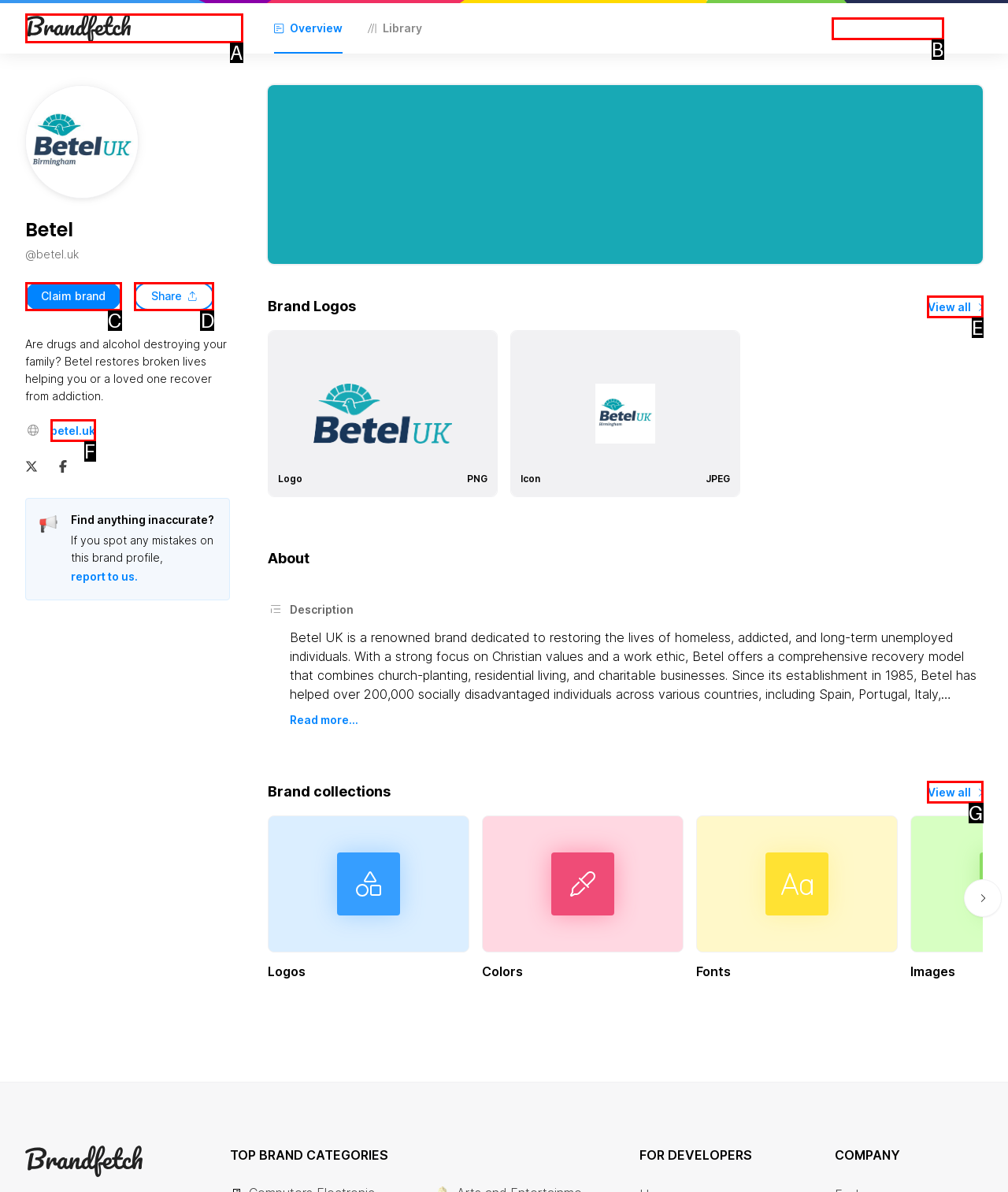Tell me which one HTML element best matches the description: Share Answer with the option's letter from the given choices directly.

D